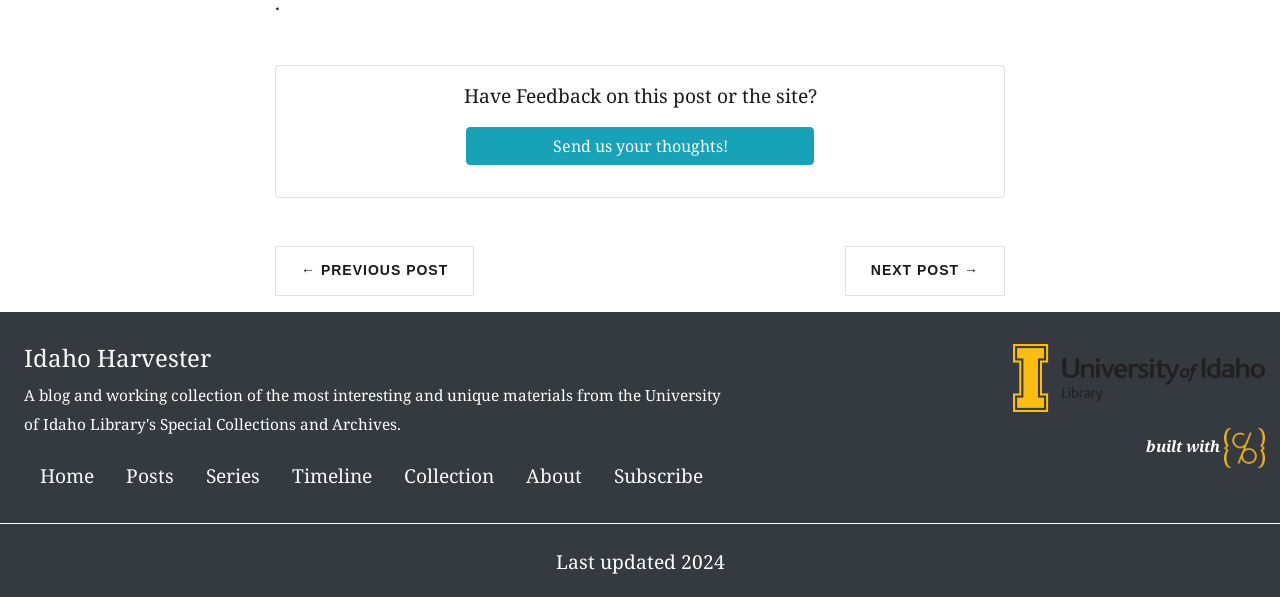Could you highlight the region that needs to be clicked to execute the instruction: "Send feedback on the post or site"?

[0.364, 0.213, 0.636, 0.277]